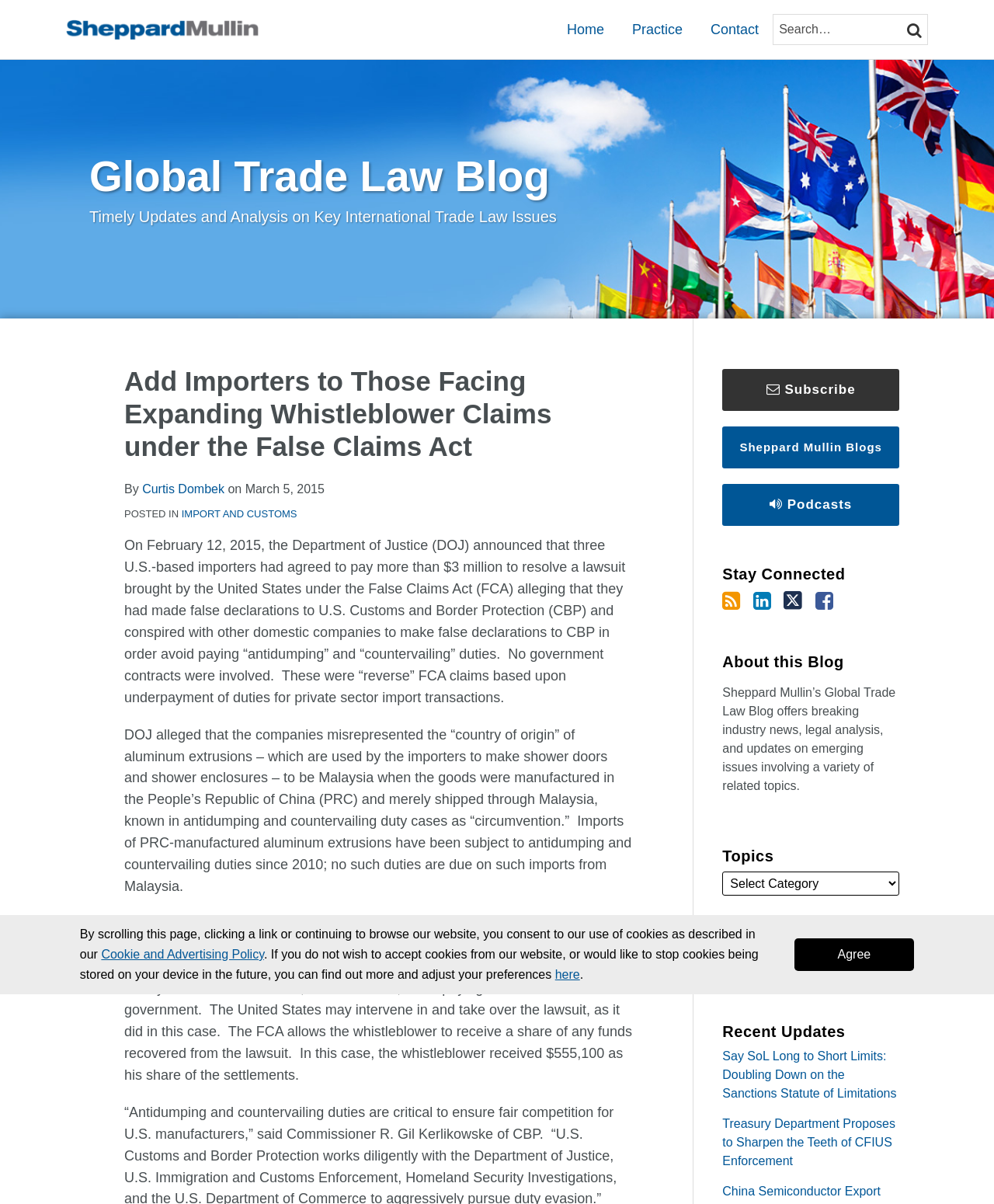Please identify the bounding box coordinates for the region that you need to click to follow this instruction: "Read the Global Trade Law Blog".

[0.09, 0.127, 0.934, 0.166]